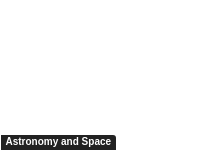Offer an in-depth description of the image shown.

The image features the heading "Astronomy and Space," indicating a focus on the vast and intriguing realms of celestial phenomena, including stars, planets, and other cosmic elements. This section likely encompasses articles, studies, or news related to recent discoveries and ongoing research in the field of astronomy, offering insights into our universe and the scientific advancements being made to understand it better. The bold text signifies its importance in guiding readers to significant content related to the mysteries of space exploration and astronomical studies.